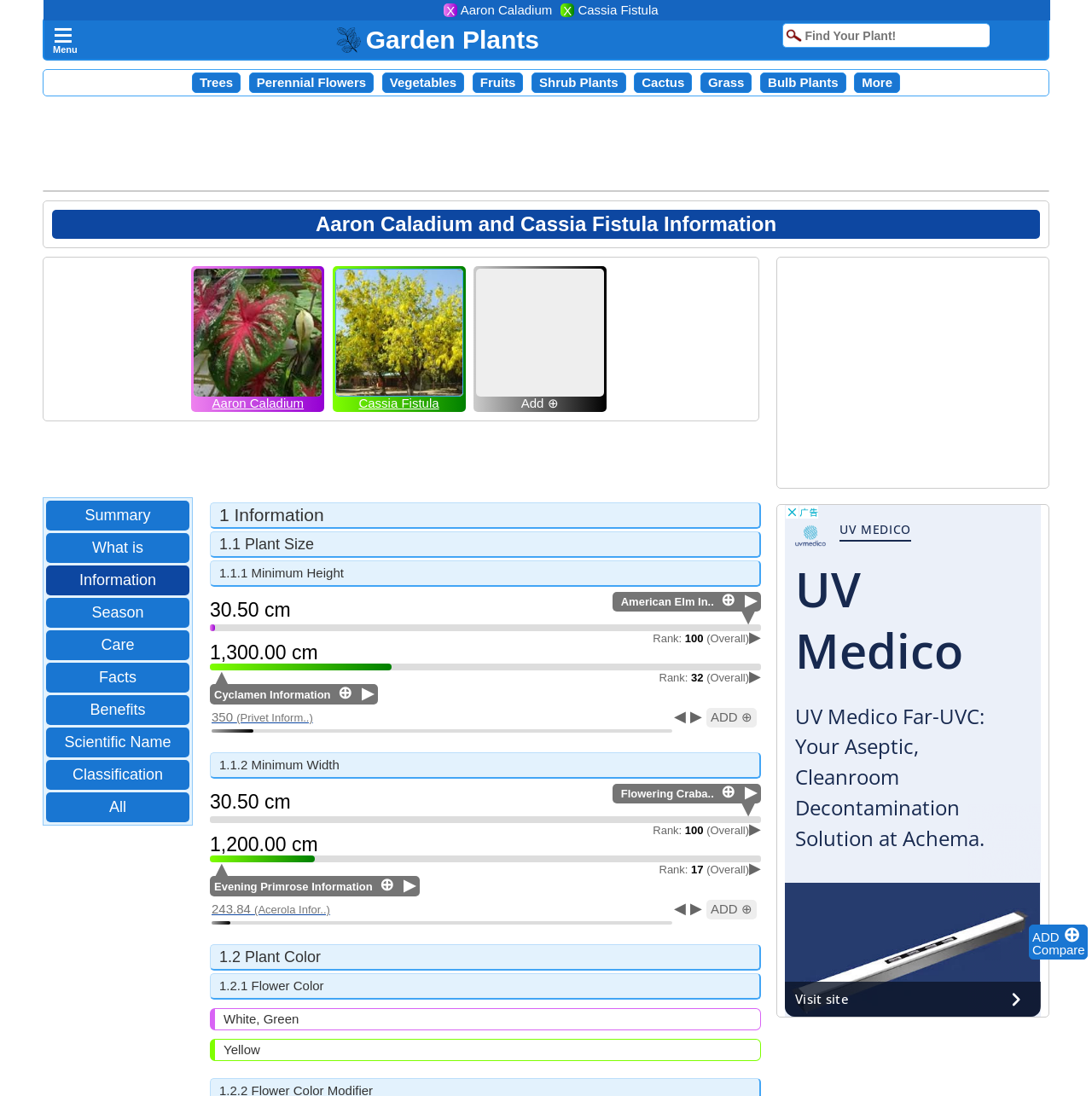From the screenshot, find the bounding box of the UI element matching this description: "⊕". Supply the bounding box coordinates in the form [left, top, right, bottom], each a float between 0 and 1.

[0.66, 0.714, 0.678, 0.731]